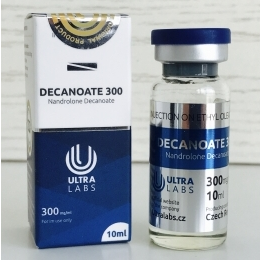What is the purpose of the product?
Refer to the image and answer the question using a single word or phrase.

To enhance physical performance